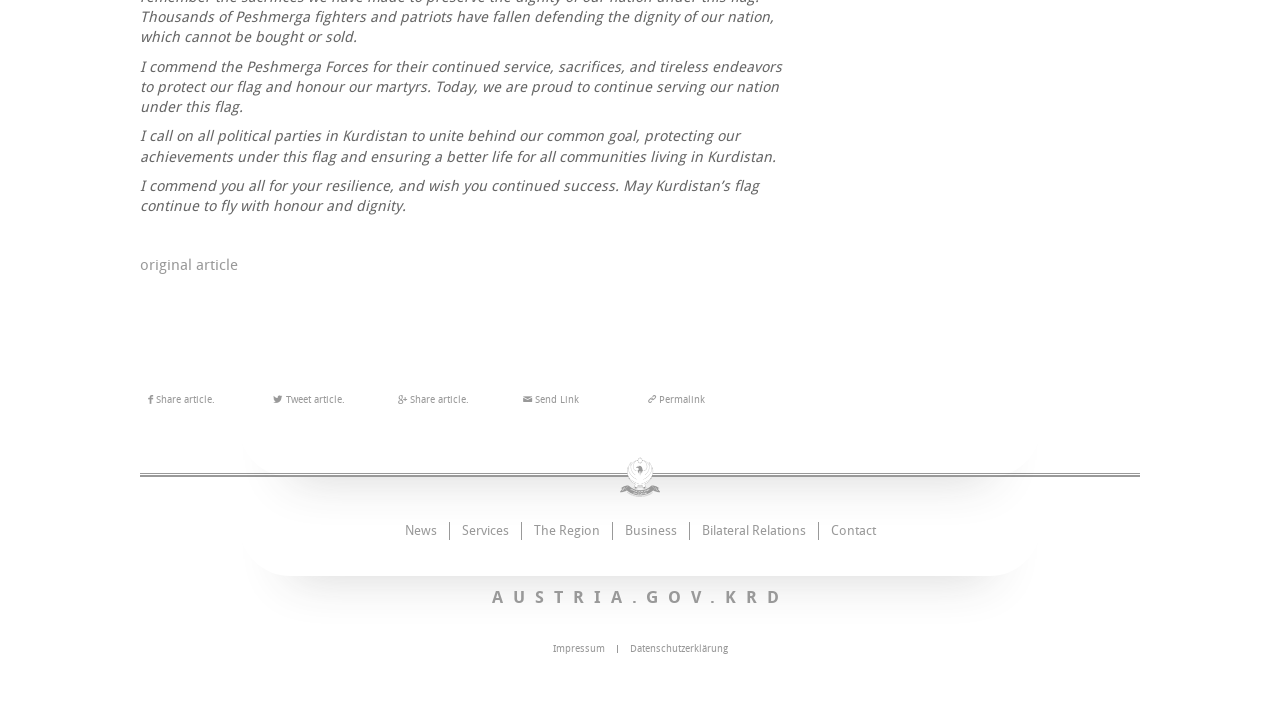Specify the bounding box coordinates of the region I need to click to perform the following instruction: "Share article". The coordinates must be four float numbers in the range of 0 to 1, i.e., [left, top, right, bottom].

[0.115, 0.539, 0.201, 0.559]